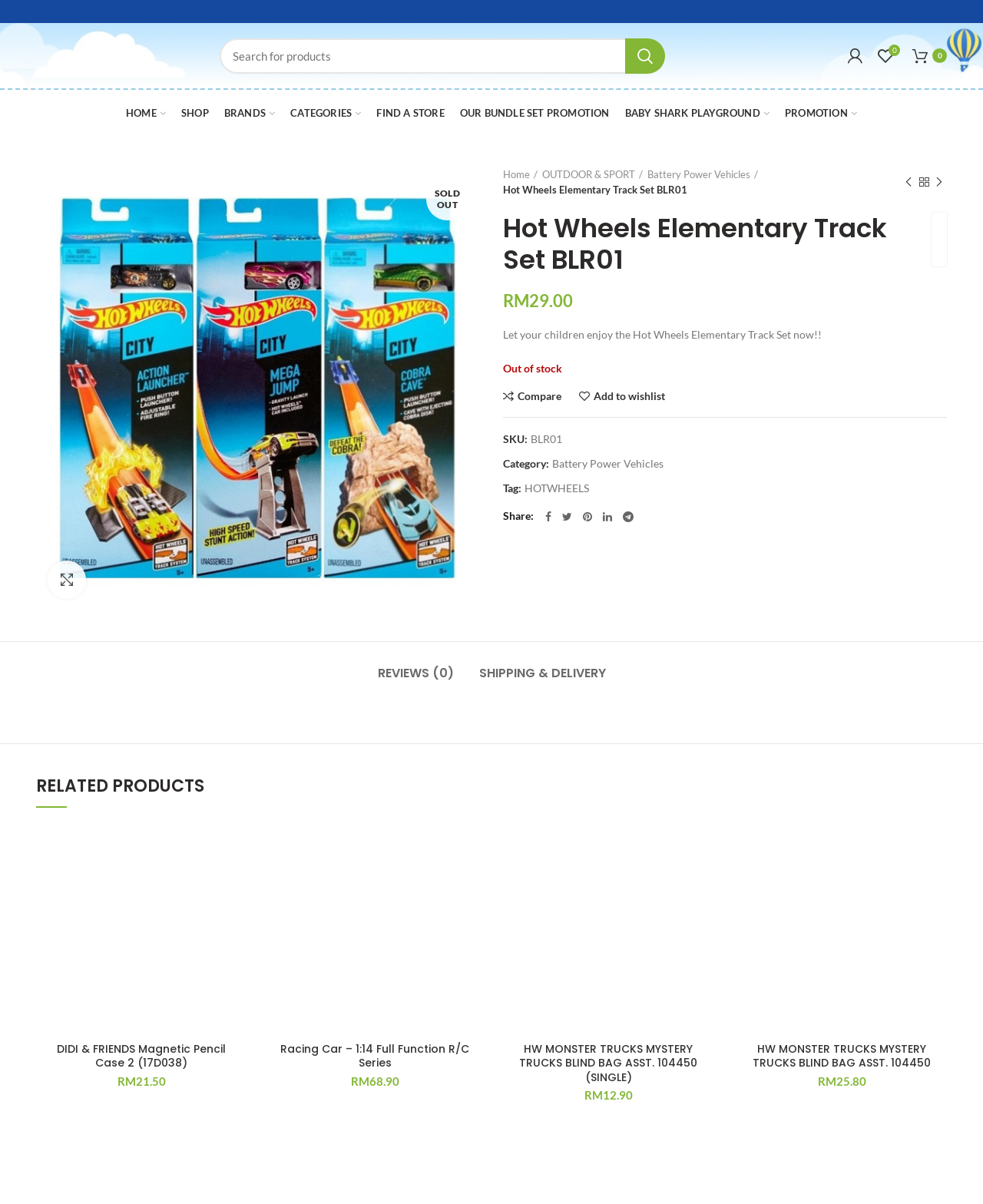Give a detailed overview of the webpage's appearance and contents.

The webpage is about a product, specifically the Hot Wheels Elementary Track Set BLR01, on an e-commerce website called Toy World Malaysia. At the top of the page, there is a search bar with a textbox and a search button. Next to the search bar, there are links to "My account", "My Wishlist", and "Shopping cart". Below these links, there is a navigation menu with links to "HOME", "SHOP", "BRANDS", "CATEGORIES", "FIND A STORE", and "PROMOTION".

The main content of the page is divided into two sections. On the left side, there is a large image of the product, with a link to enlarge the image. Below the image, there are links to navigate to previous and next products.

On the right side, there is a section with product details. The product name, "Hot Wheels Elementary Track Set BLR01", is displayed in a large font. Below the product name, there is a price of RM 29.00, and a notification that the product is out of stock. There are also links to compare the product and add it to the wishlist.

Further down, there are sections with product information, including the SKU, category, and tags. There is also a section with social media links to share the product on Facebook, Twitter, Pinterest, LinkedIn, and Telegram. Additionally, there are links to reviews and shipping and delivery information.

Overall, the webpage is designed to provide detailed information about the product and allow users to navigate to related products or perform actions such as adding to the wishlist or comparing prices.